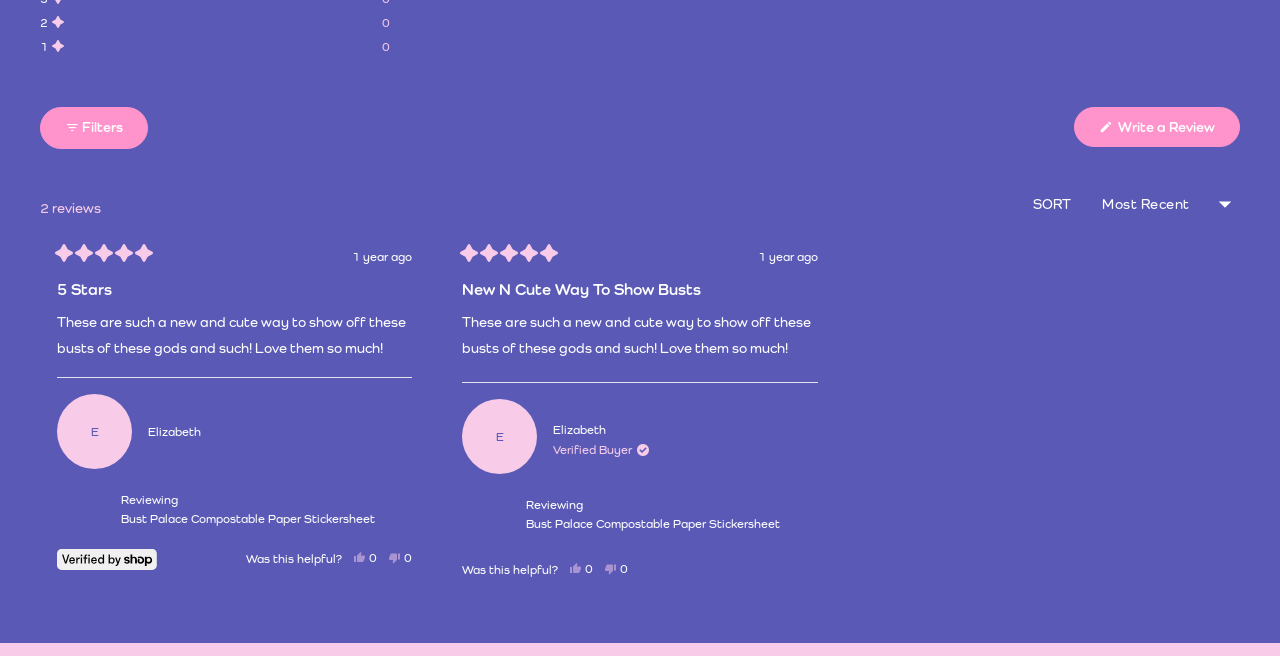From the webpage screenshot, identify the region described by About us. Provide the bounding box coordinates as (top-left x, top-left y, bottom-right x, bottom-right y), with each value being a floating point number between 0 and 1.

None